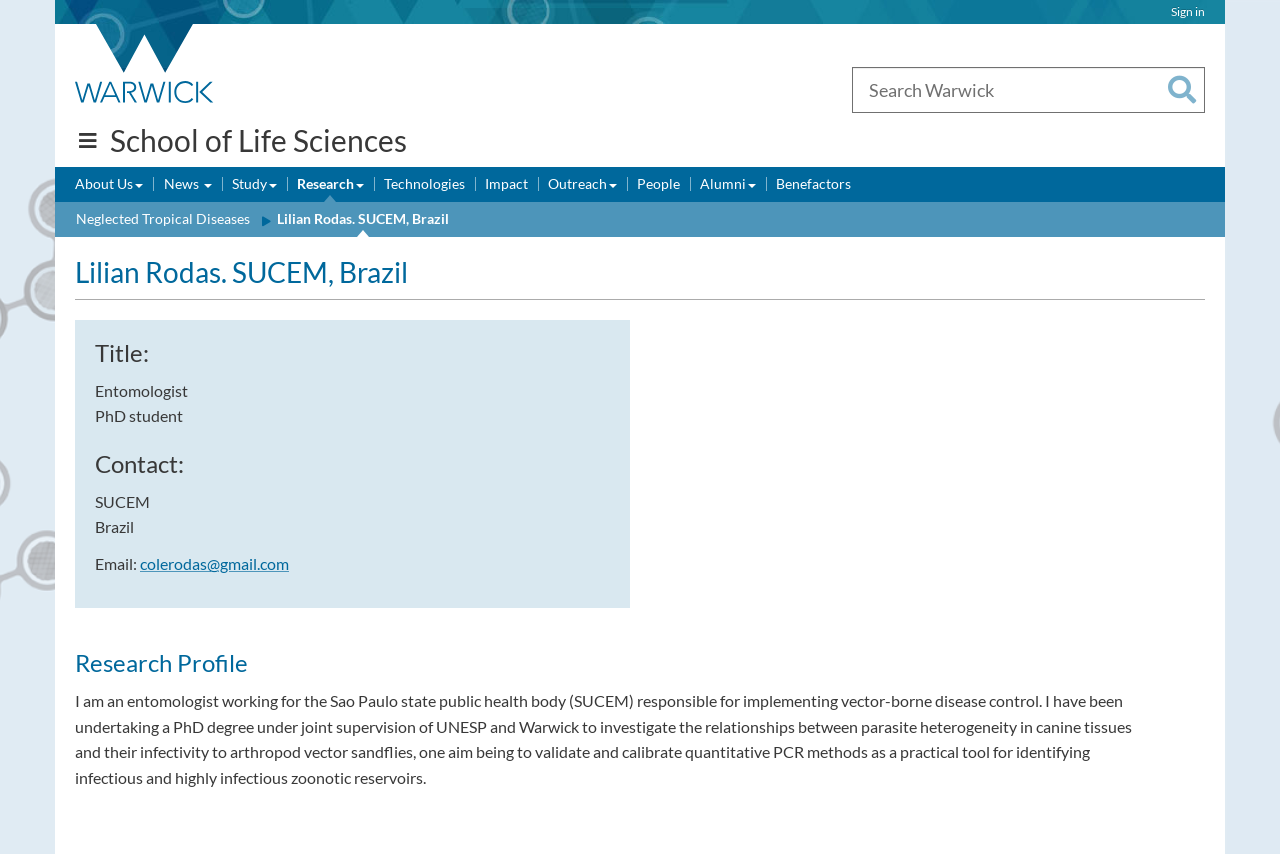Identify the text that serves as the heading for the webpage and generate it.

School of Life Sciences